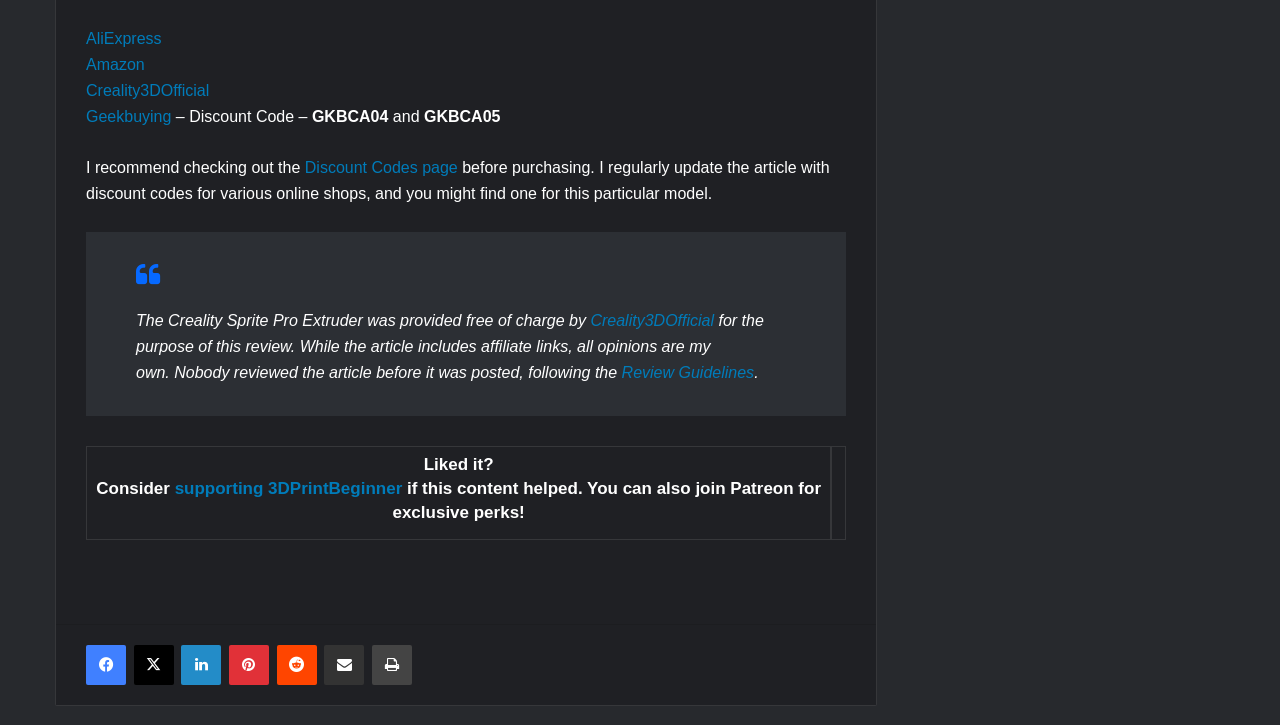What social media platforms are available for sharing this webpage?
Using the information from the image, answer the question thoroughly.

I found this answer by examining the links at the bottom of the webpage, which include icons for Facebook, LinkedIn, Pinterest, and Reddit. These links suggest that users can share the webpage on these social media platforms.